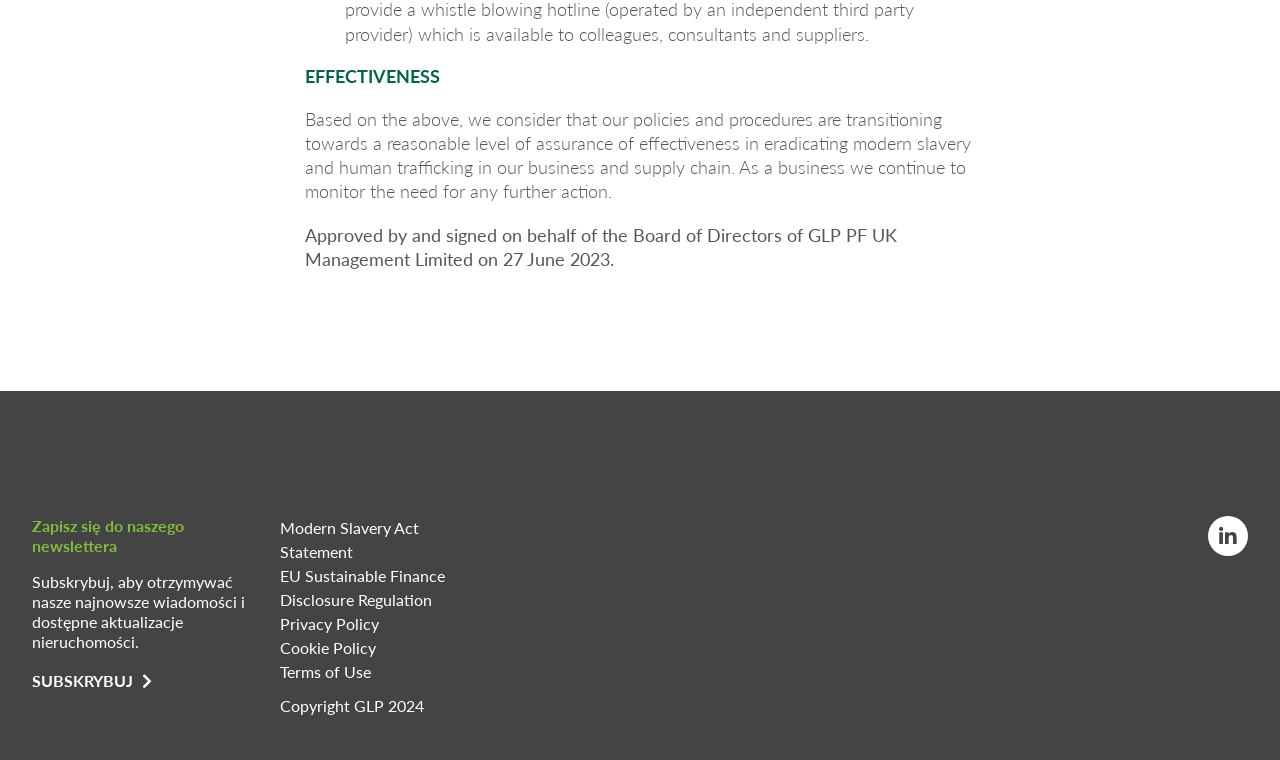What is the copyright year mentioned on the webpage?
Kindly offer a comprehensive and detailed response to the question.

The webpage contains the text 'Copyright GLP 2024' at the bottom, which indicates that the copyright year mentioned is 2024.